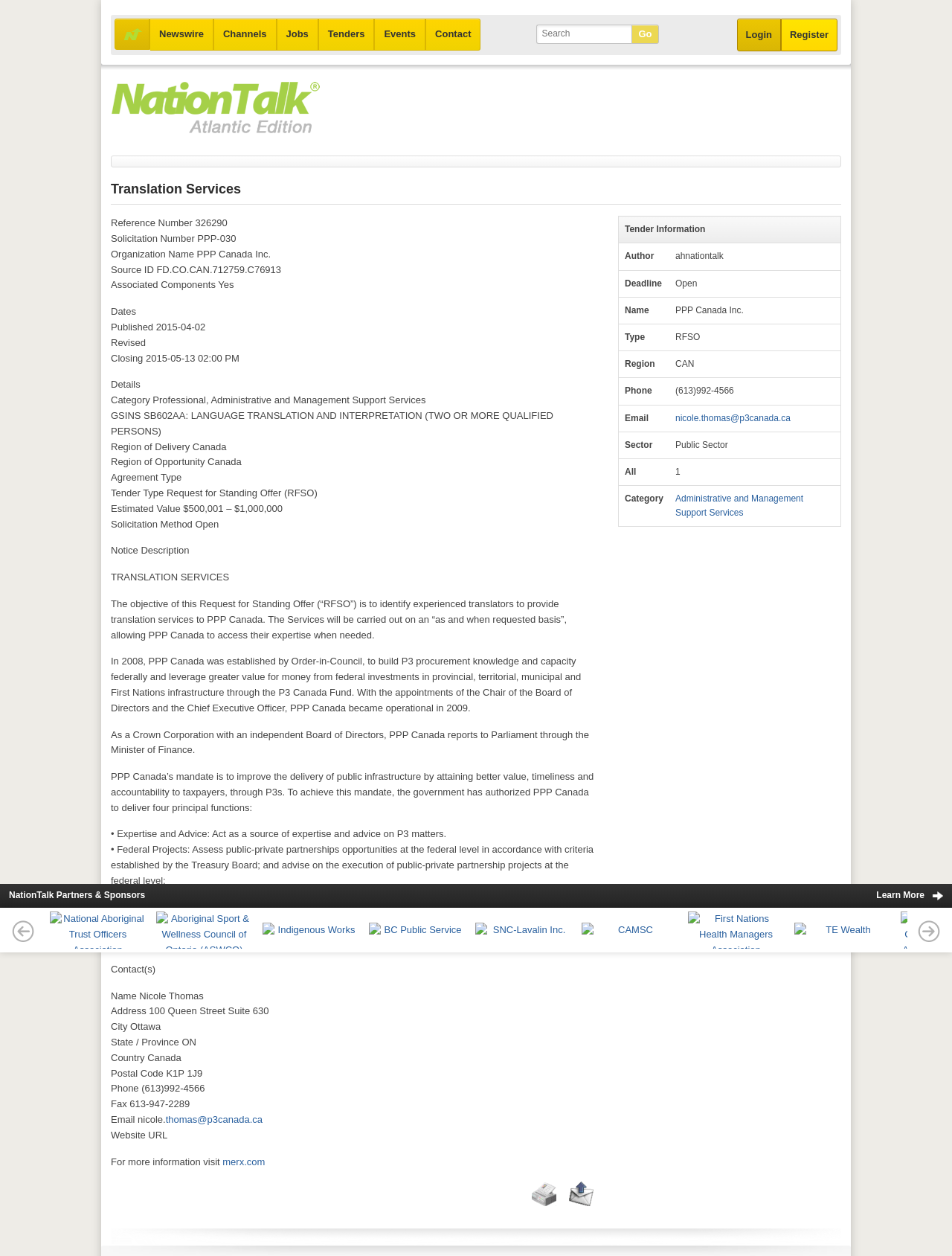What is the organization name associated with the solicitation?
Please analyze the image and answer the question with as much detail as possible.

The organization name can be found in the static text element 'Organization Name PPP Canada Inc.' located near the top of the webpage, which provides details about the solicitation.